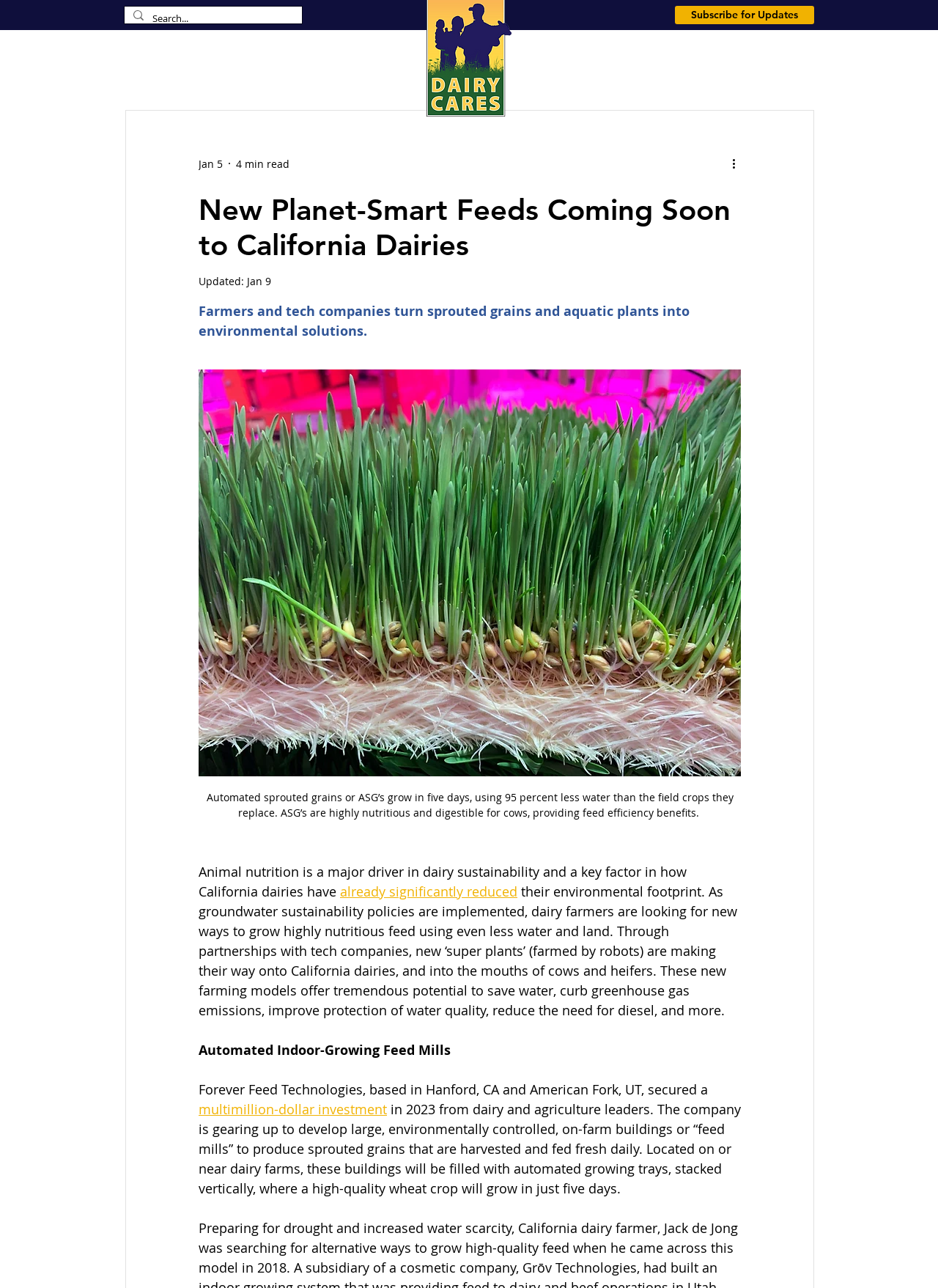Identify the bounding box of the UI component described as: "multimillion-dollar investment".

[0.211, 0.854, 0.412, 0.868]